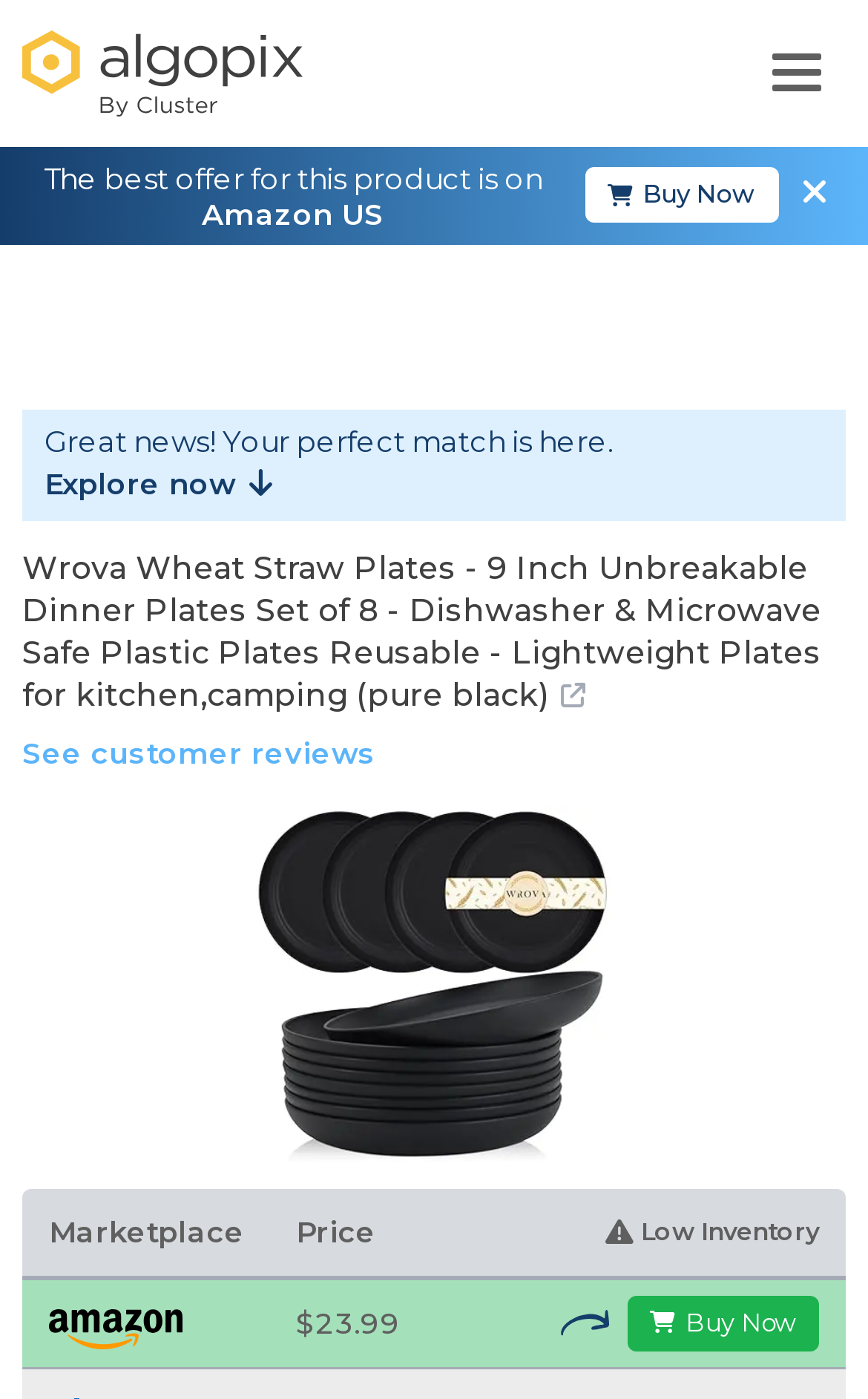What is the size of the dinner plates?
Using the image, provide a concise answer in one word or a short phrase.

9 Inch